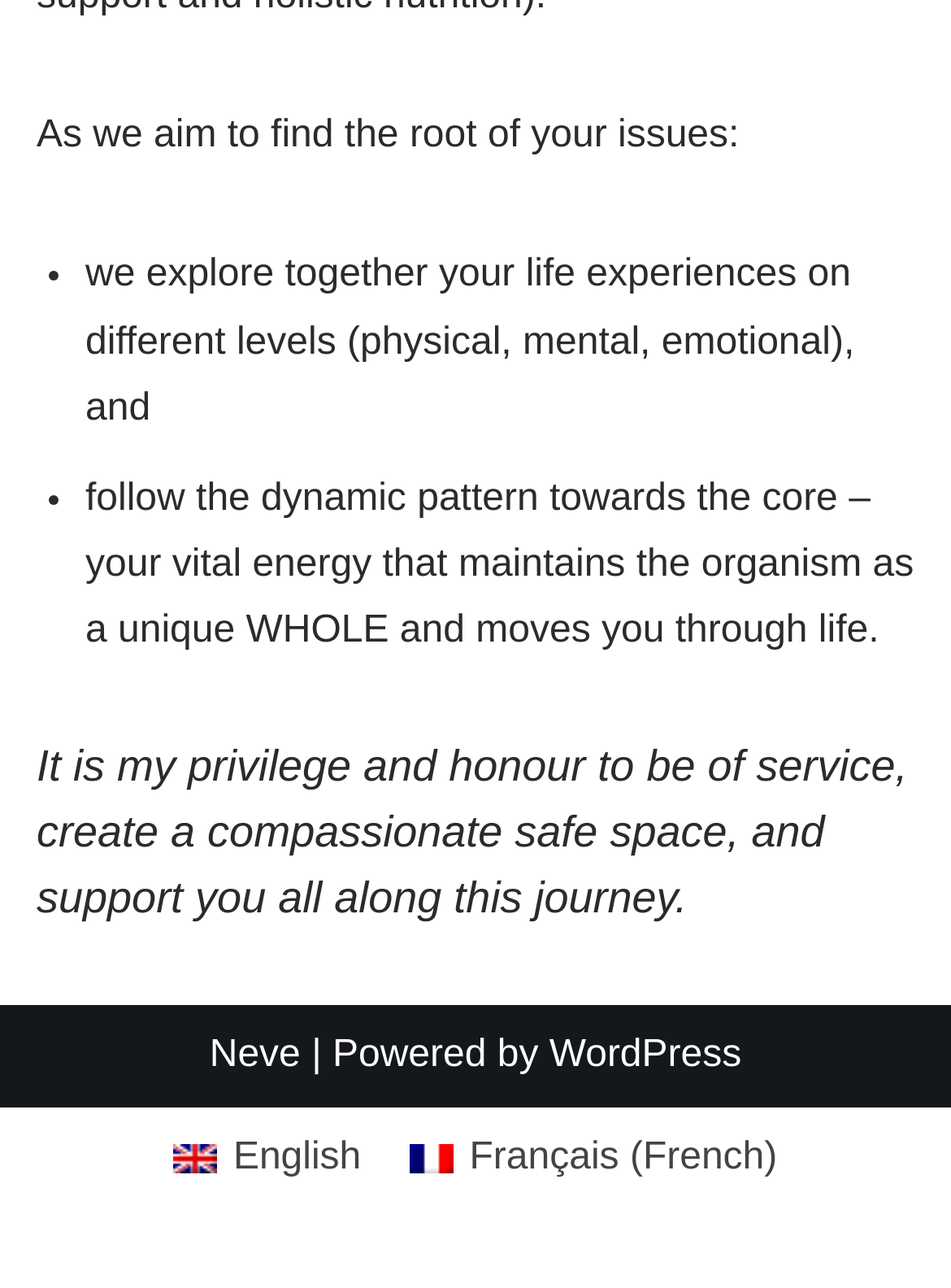Refer to the element description ARCH Blog and identify the corresponding bounding box in the screenshot. Format the coordinates as (top-left x, top-left y, bottom-right x, bottom-right y) with values in the range of 0 to 1.

None